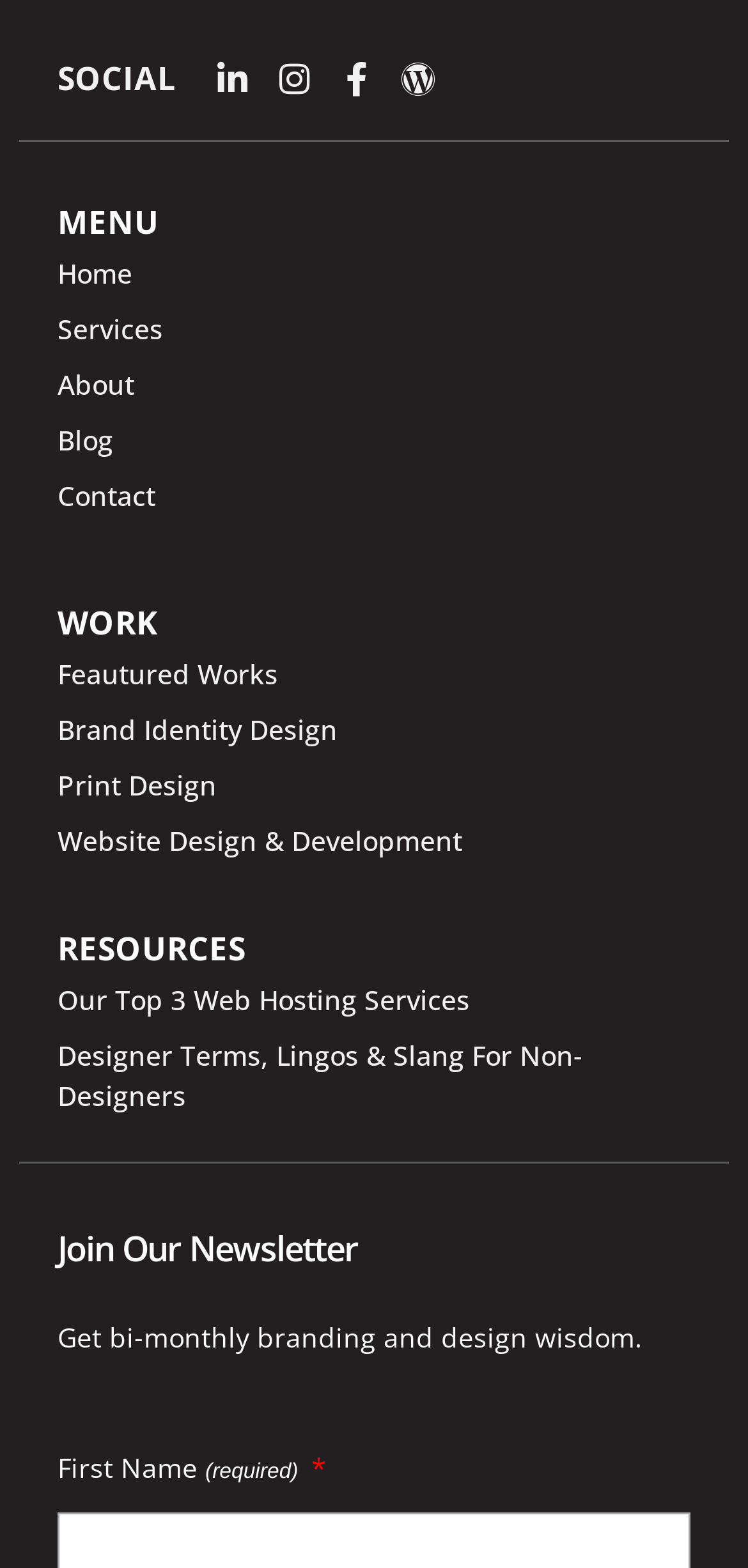Indicate the bounding box coordinates of the element that needs to be clicked to satisfy the following instruction: "Read about Brand Identity Design". The coordinates should be four float numbers between 0 and 1, i.e., [left, top, right, bottom].

[0.077, 0.448, 0.618, 0.483]